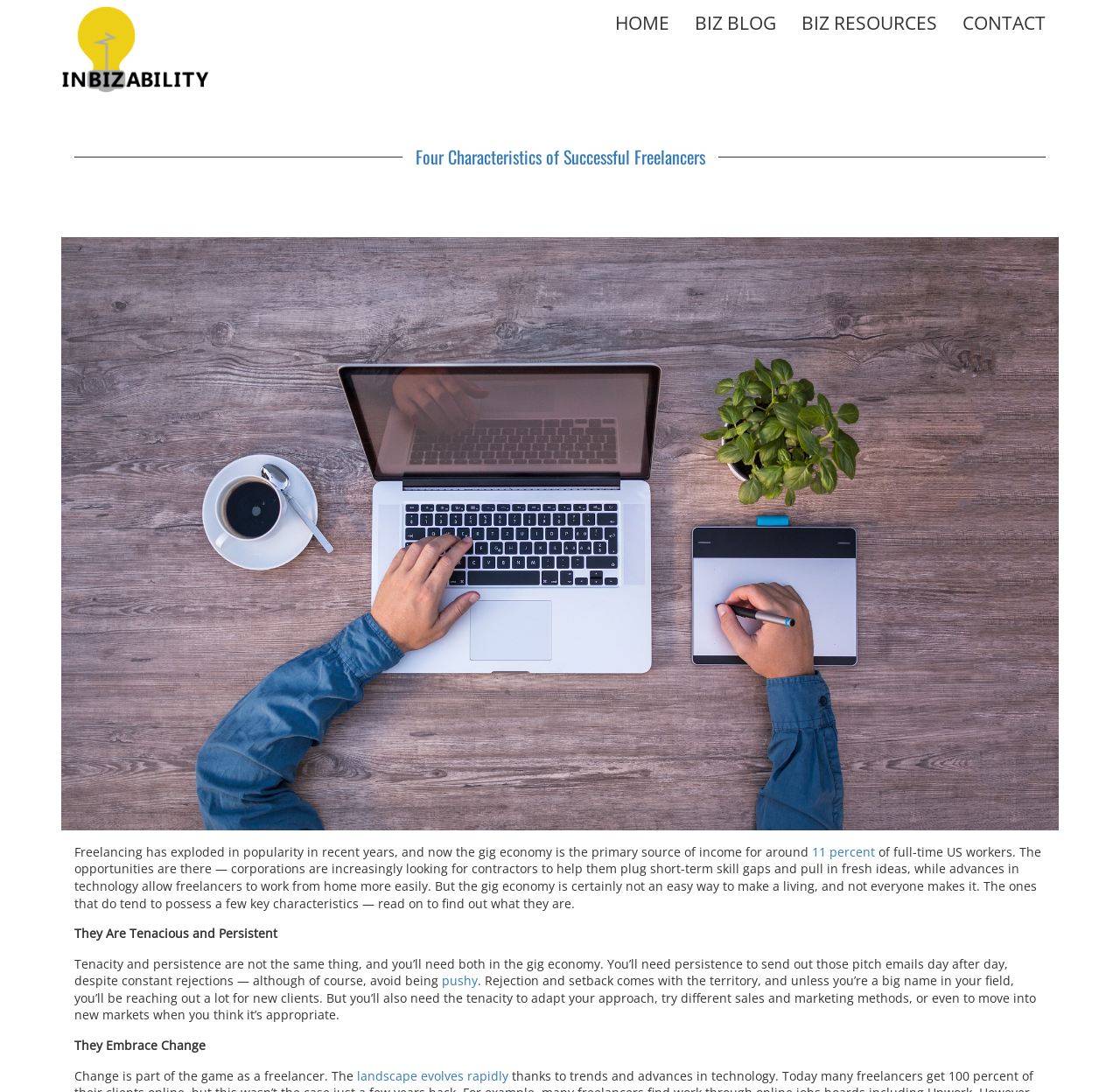Provide a brief response in the form of a single word or phrase:
What is changing rapidly in the freelancing landscape?

The landscape